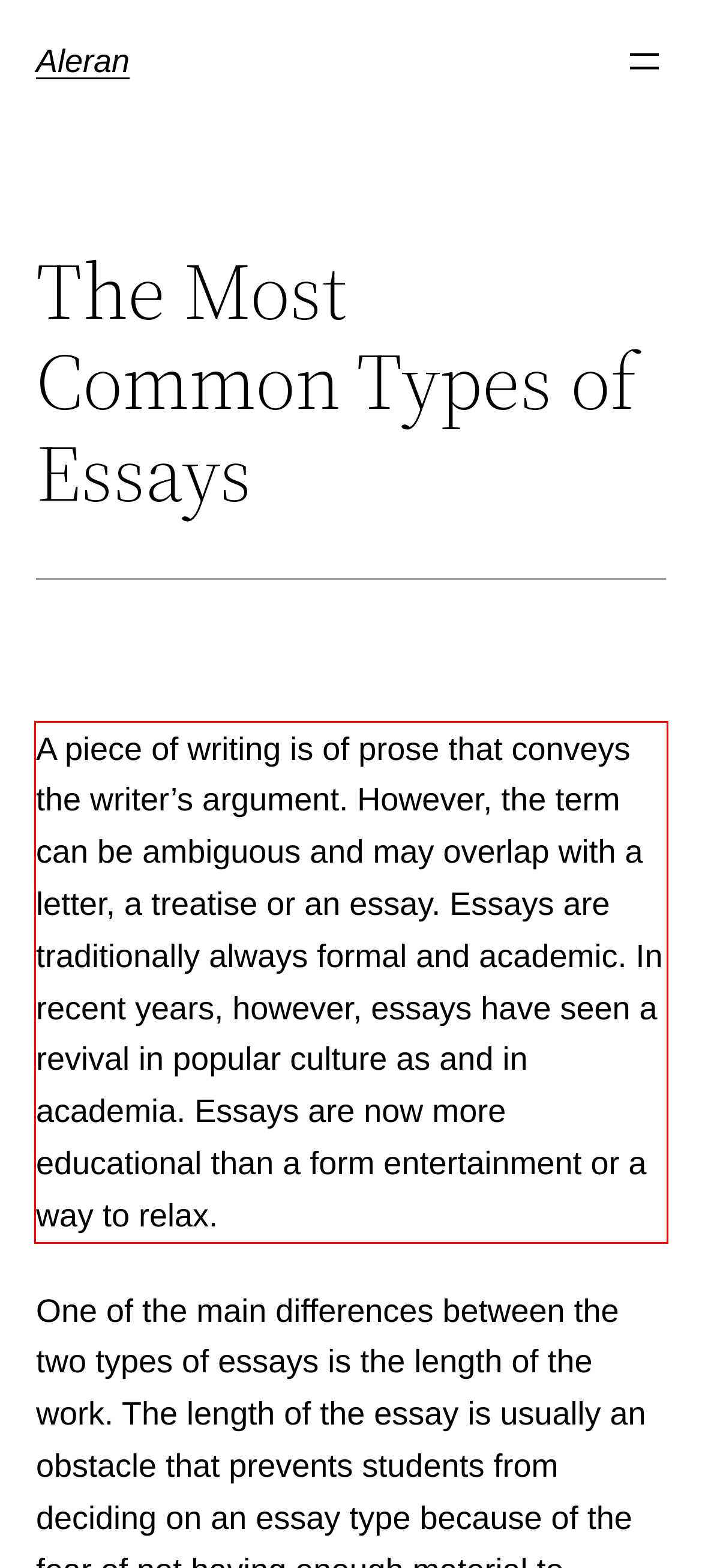Given a screenshot of a webpage containing a red bounding box, perform OCR on the text within this red bounding box and provide the text content.

A piece of writing is of prose that conveys the writer’s argument. However, the term can be ambiguous and may overlap with a letter, a treatise or an essay. Essays are traditionally always formal and academic. In recent years, however, essays have seen a revival in popular culture as and in academia. Essays are now more educational than a form entertainment or a way to relax.